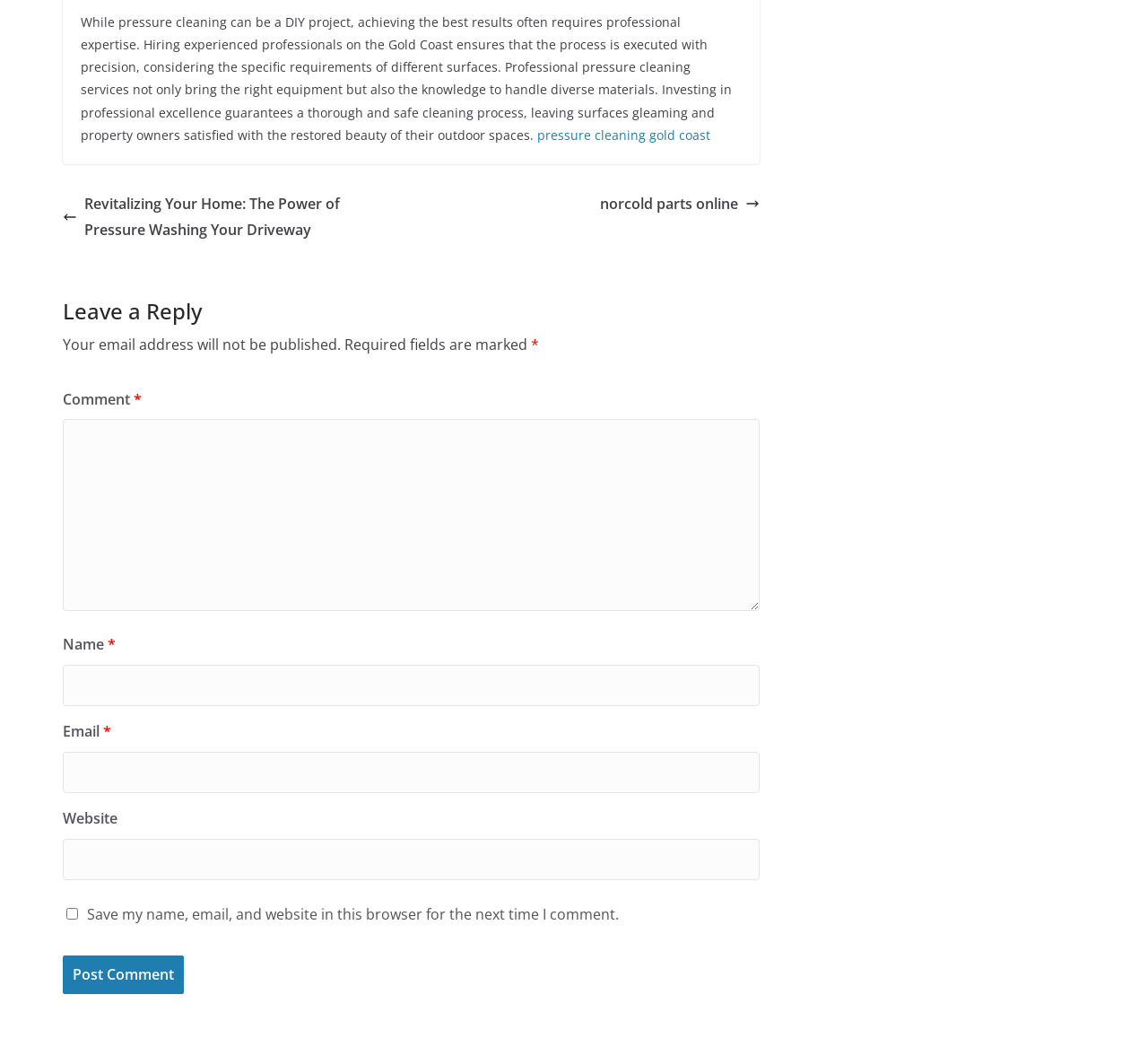Please find the bounding box coordinates of the section that needs to be clicked to achieve this instruction: "Click on 'Flip' link".

None